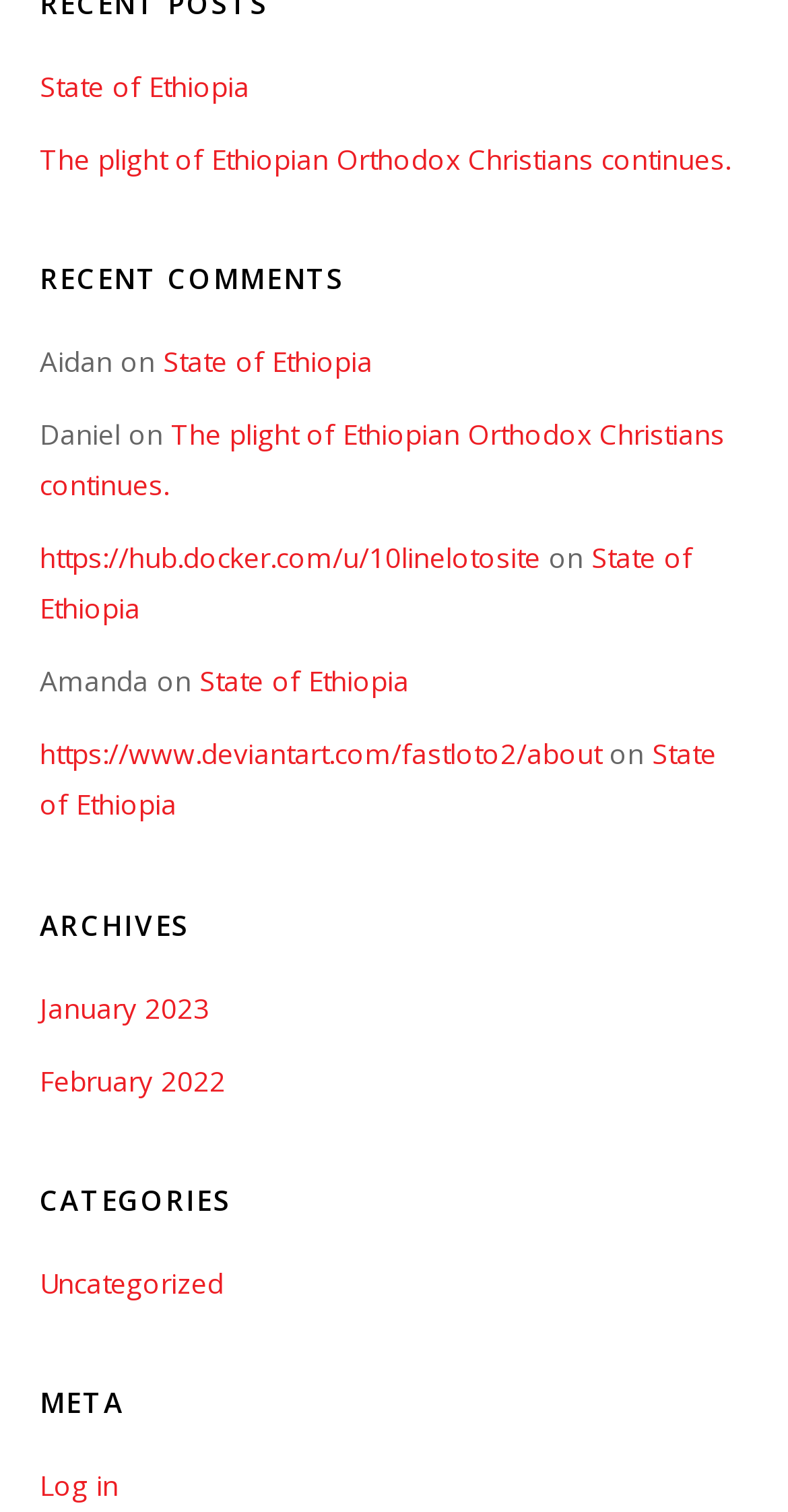Determine the bounding box coordinates of the clickable area required to perform the following instruction: "Read the article about the plight of Ethiopian Orthodox Christians". The coordinates should be represented as four float numbers between 0 and 1: [left, top, right, bottom].

[0.05, 0.092, 0.927, 0.117]